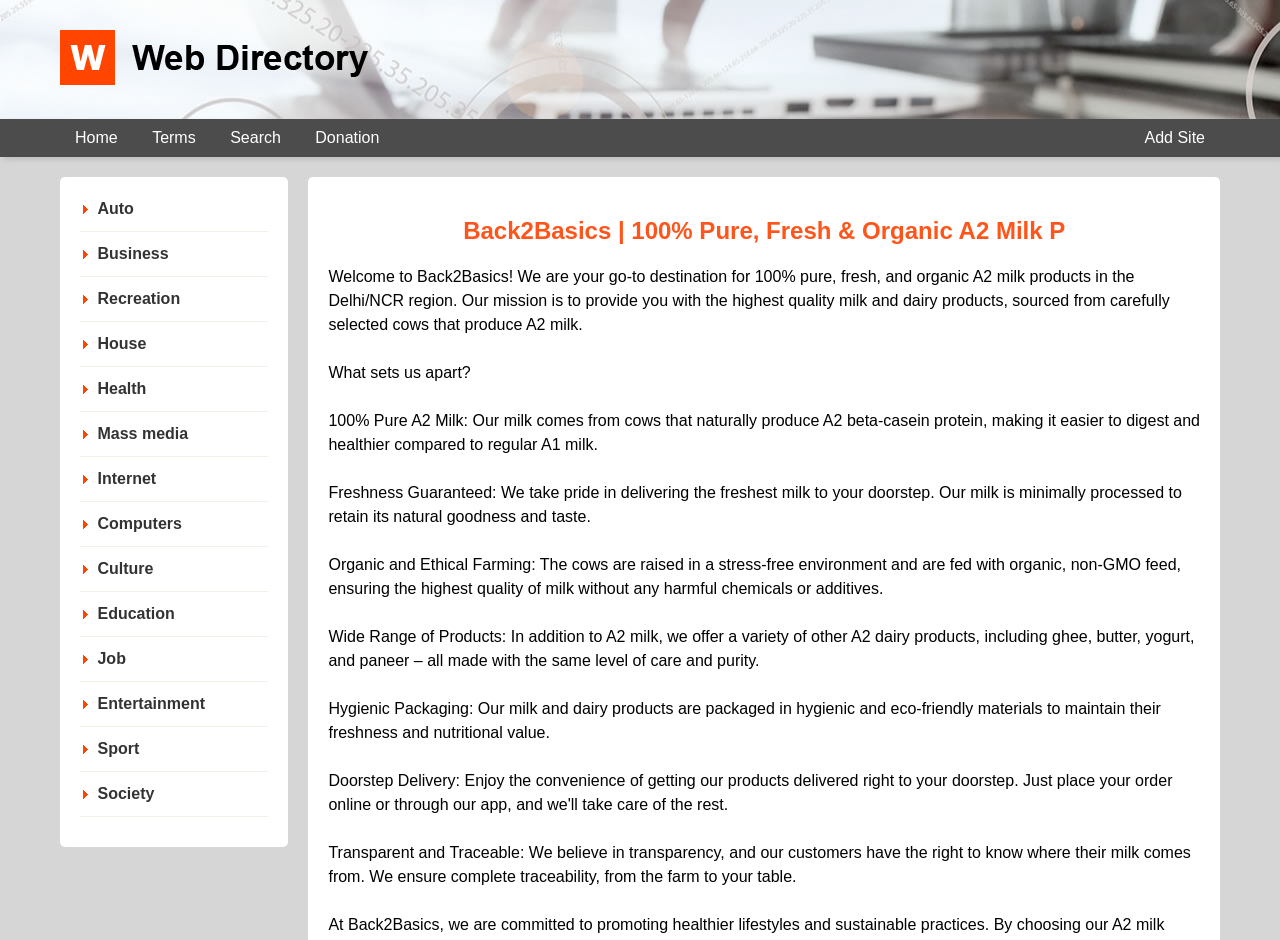Determine the bounding box coordinates for the area you should click to complete the following instruction: "Donate to Back2Basics".

[0.235, 0.127, 0.308, 0.167]